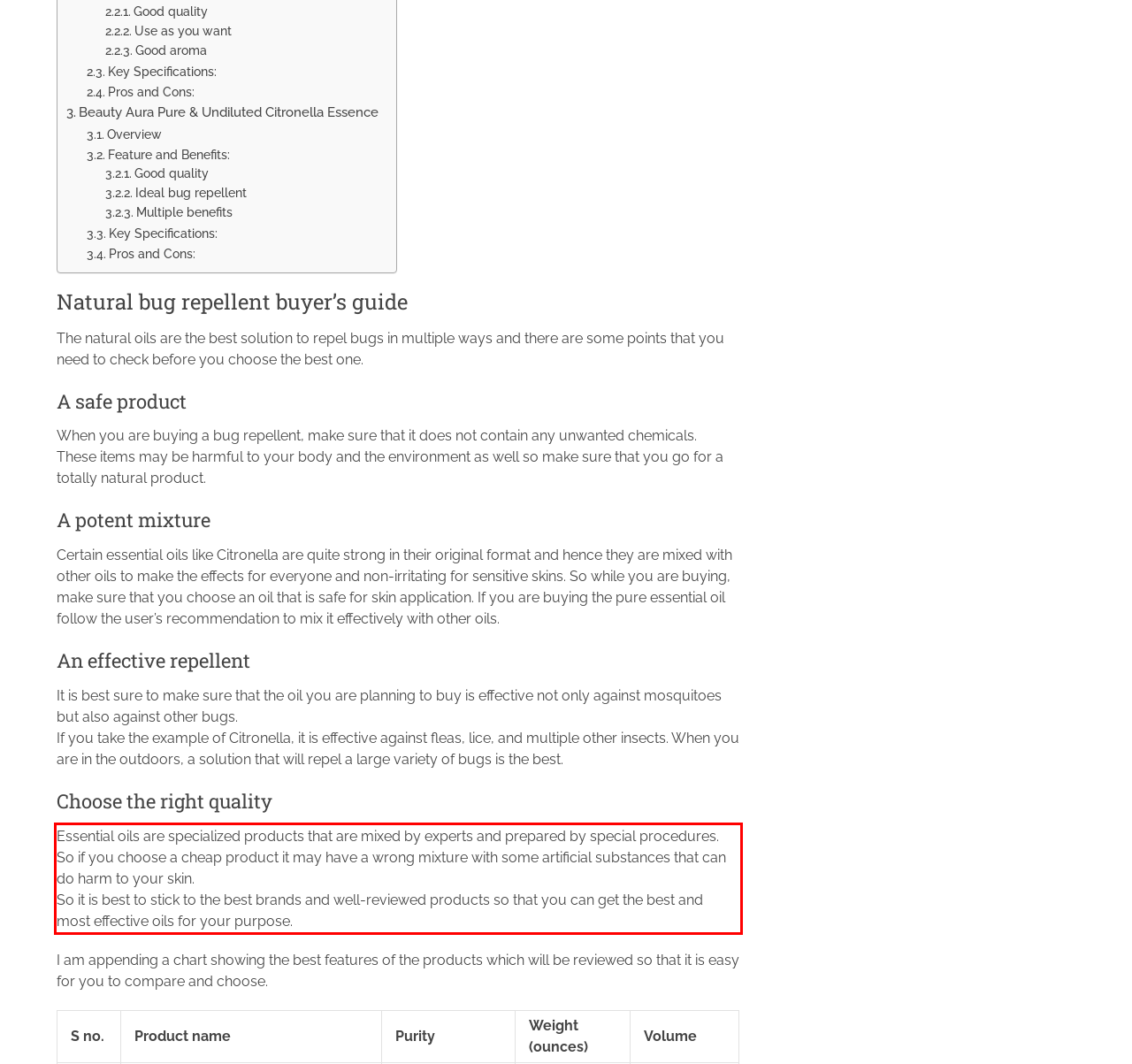Using the provided webpage screenshot, recognize the text content in the area marked by the red bounding box.

Essential oils are specialized products that are mixed by experts and prepared by special procedures. So if you choose a cheap product it may have a wrong mixture with some artificial substances that can do harm to your skin. So it is best to stick to the best brands and well-reviewed products so that you can get the best and most effective oils for your purpose.